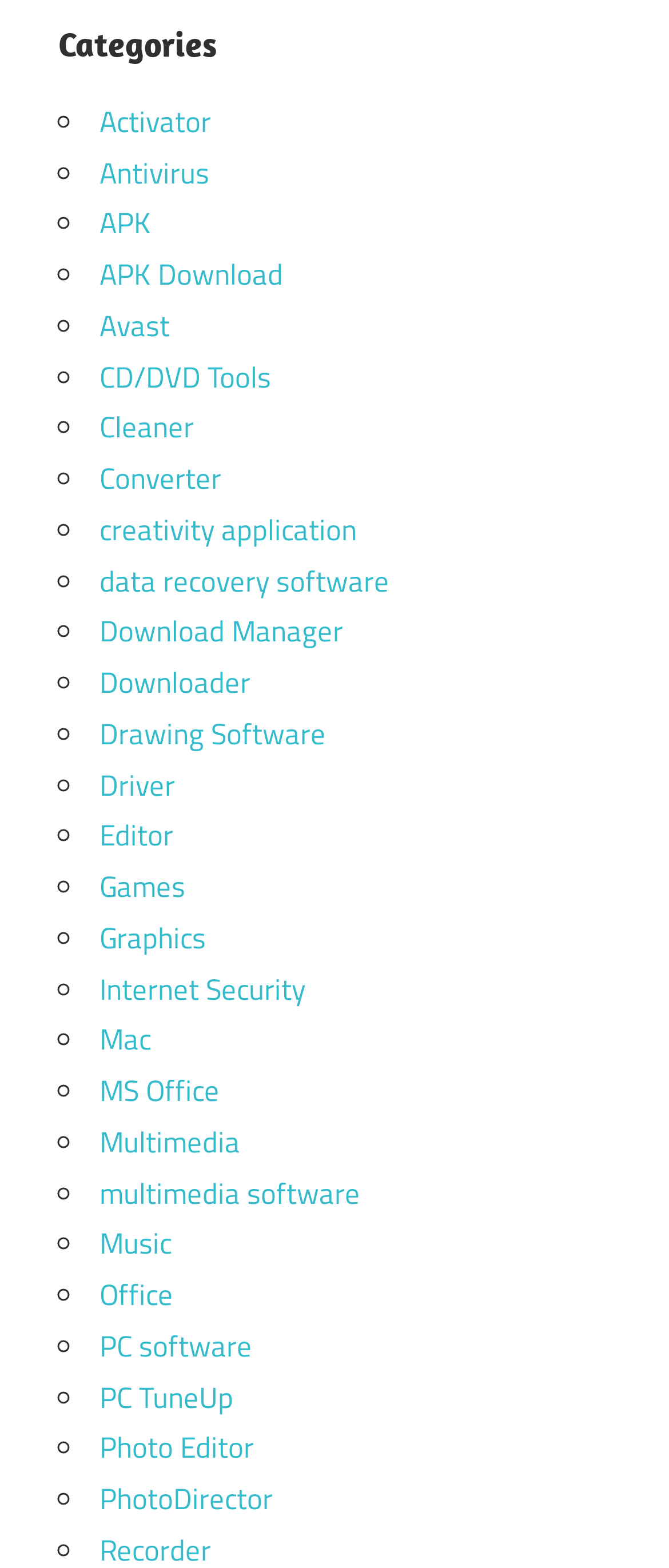Please find the bounding box coordinates of the section that needs to be clicked to achieve this instruction: "Browse the 'Multimedia' software".

[0.149, 0.714, 0.359, 0.742]